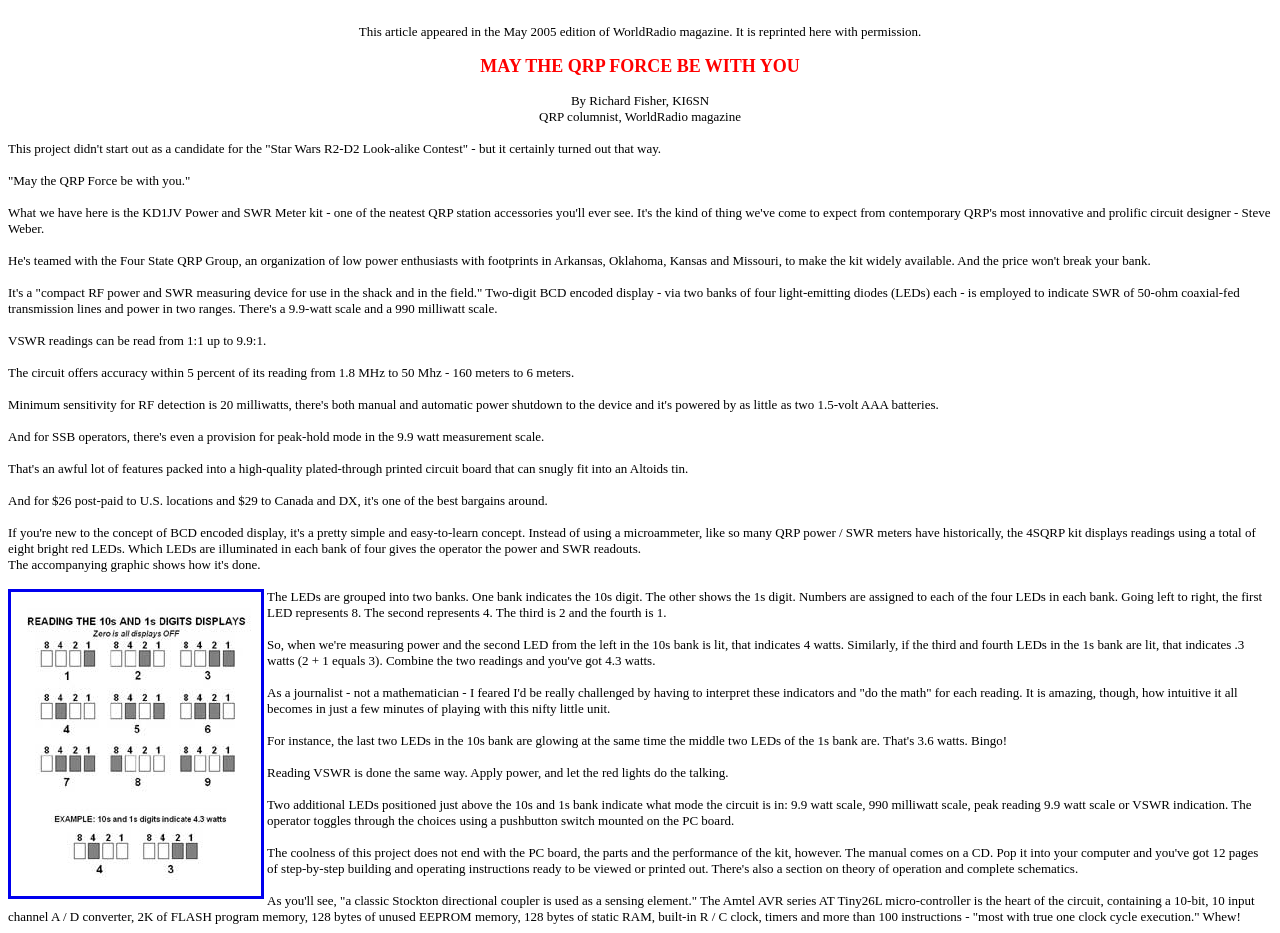Please provide a comprehensive response to the question below by analyzing the image: 
What is the micro-controller used in the circuit?

The text mentions that 'the Amtel AVR series AT Tiny26L micro-controller is the heart of the circuit', indicating the specific micro-controller used in the device.